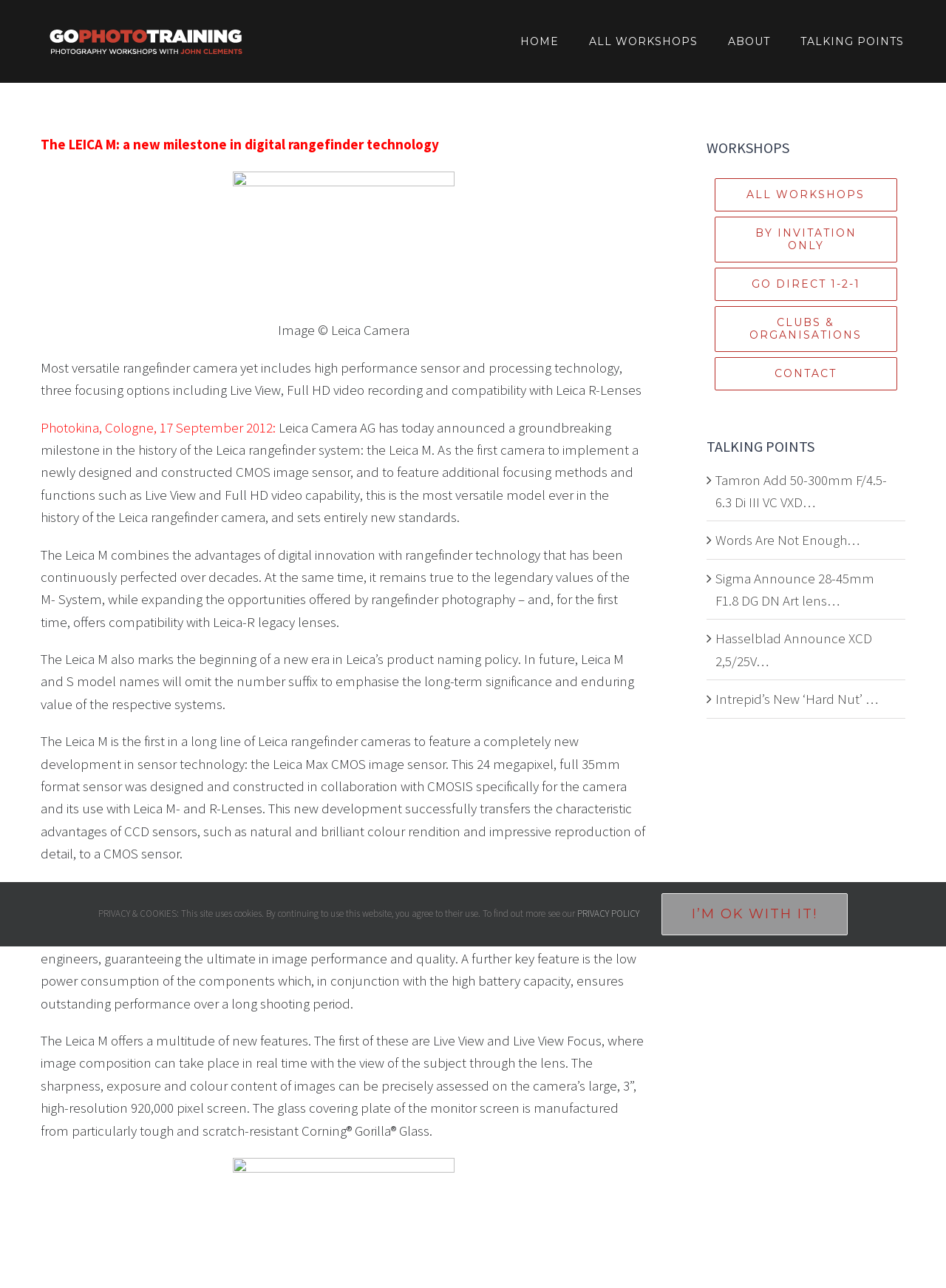Locate the bounding box coordinates of the area that needs to be clicked to fulfill the following instruction: "Go to the 'ABOUT' page". The coordinates should be in the format of four float numbers between 0 and 1, namely [left, top, right, bottom].

[0.77, 0.0, 0.814, 0.064]